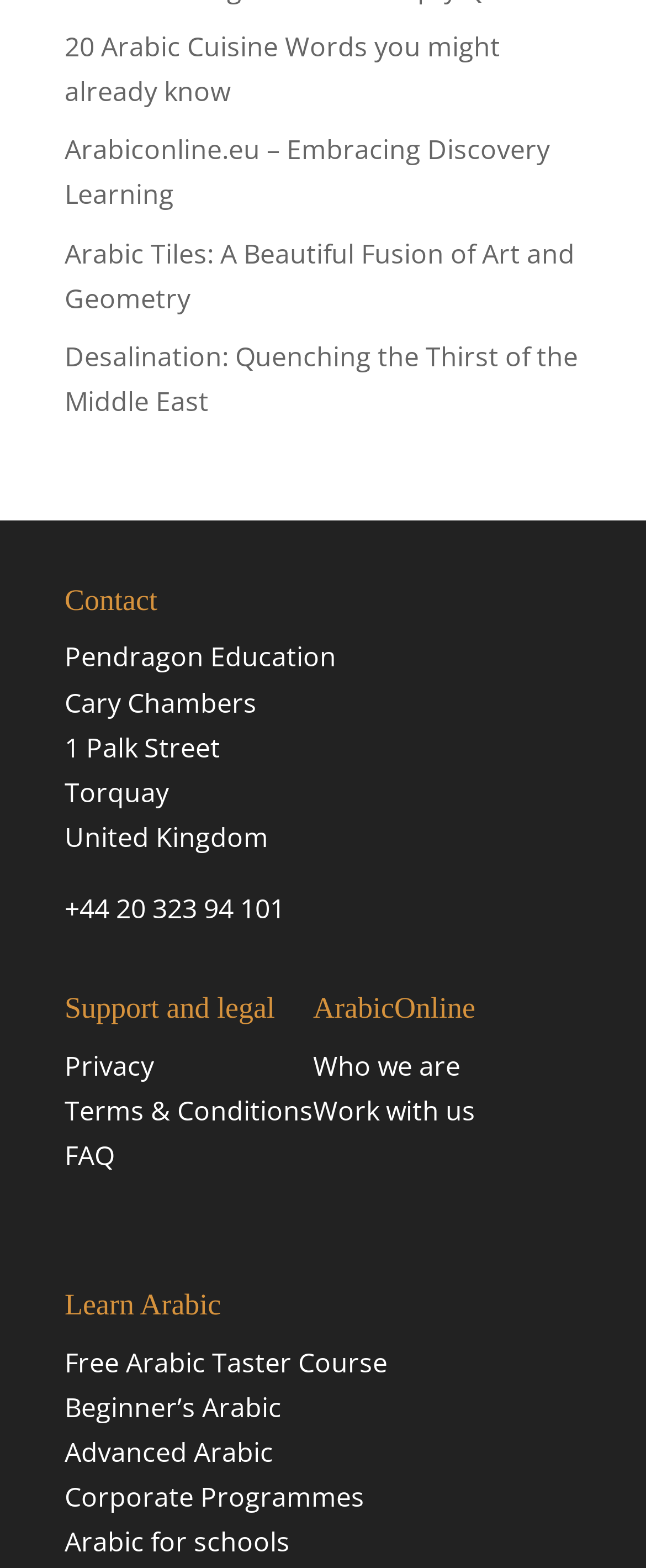Extract the bounding box for the UI element that matches this description: "Arabiconline.eu – Embracing Discovery Learning".

[0.1, 0.084, 0.851, 0.136]